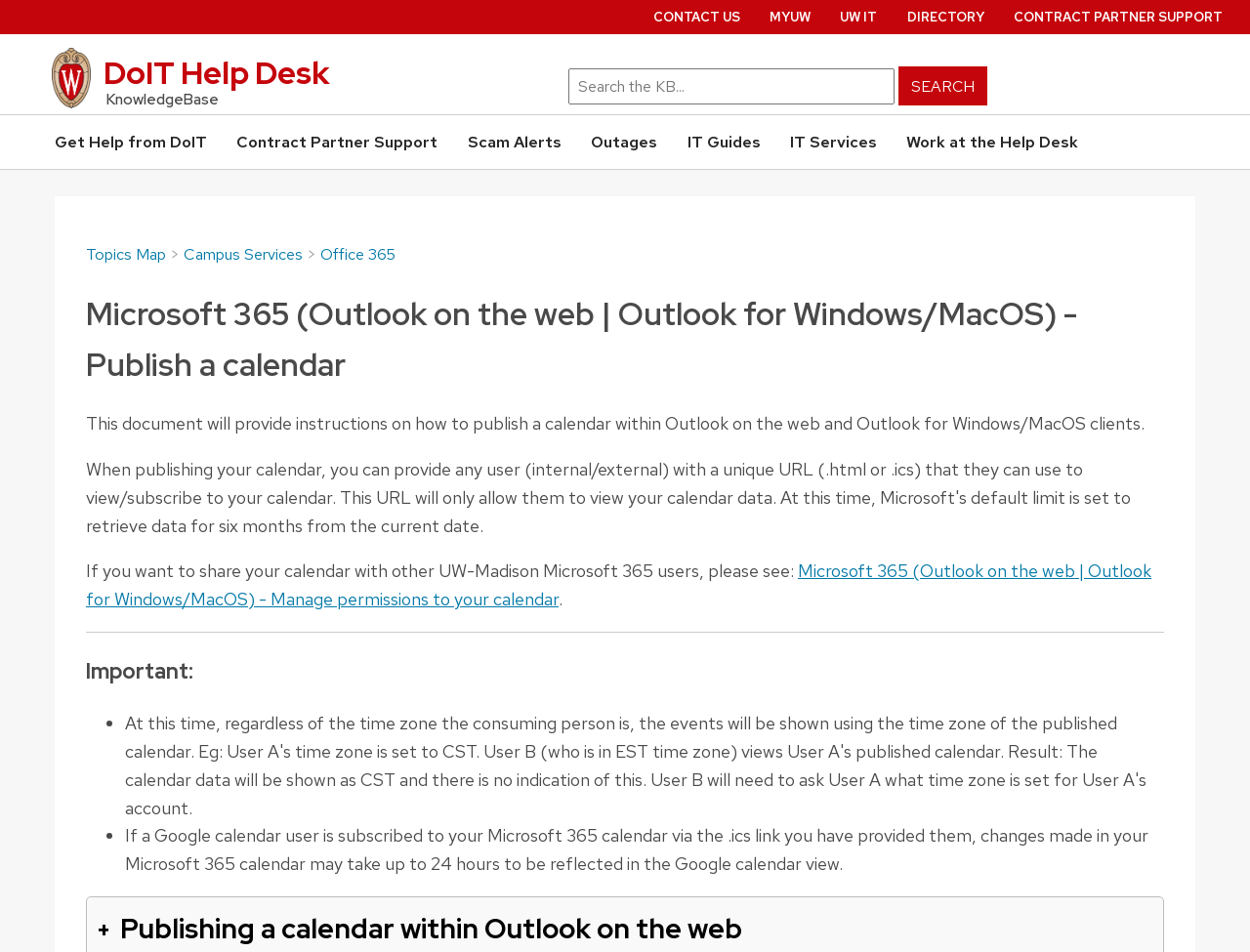Identify the bounding box coordinates of the clickable region required to complete the instruction: "View Microsoft 365 calendar management permissions". The coordinates should be given as four float numbers within the range of 0 and 1, i.e., [left, top, right, bottom].

[0.069, 0.588, 0.921, 0.641]